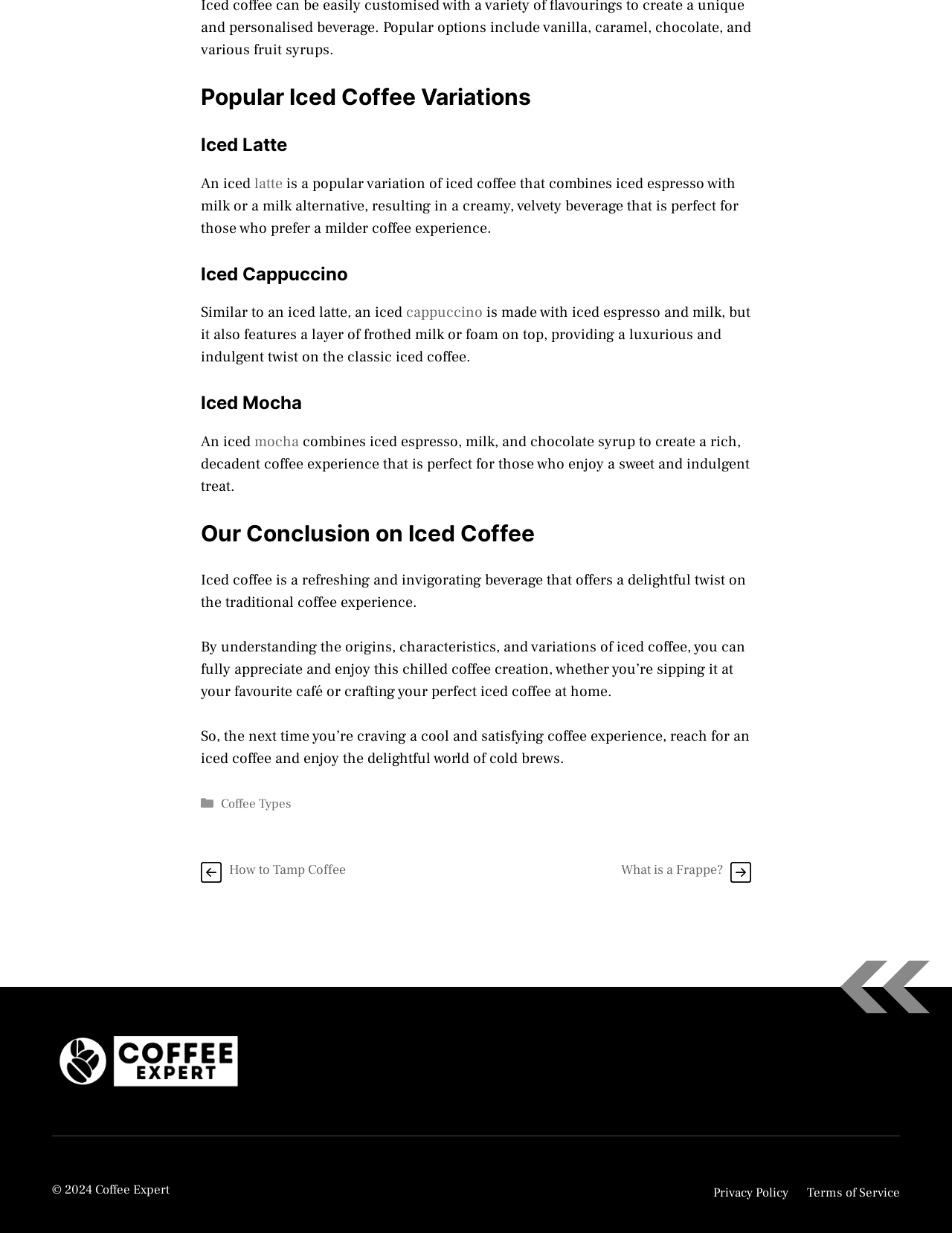Could you find the bounding box coordinates of the clickable area to complete this instruction: "Click on 'cappuccino'"?

[0.427, 0.246, 0.507, 0.261]